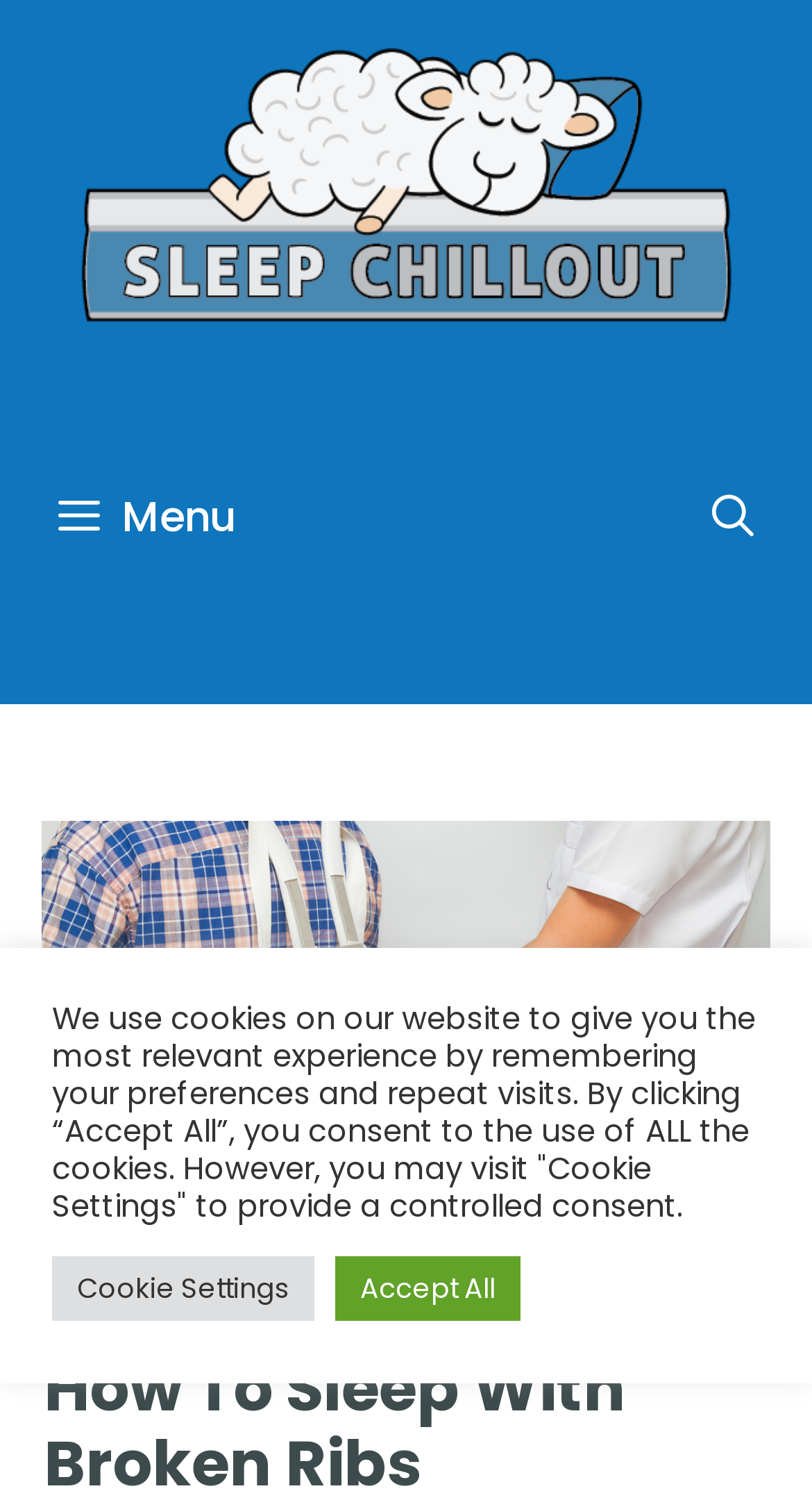Identify and extract the heading text of the webpage.

How To Sleep With Broken Ribs Comfortably (Steps For Recovery)